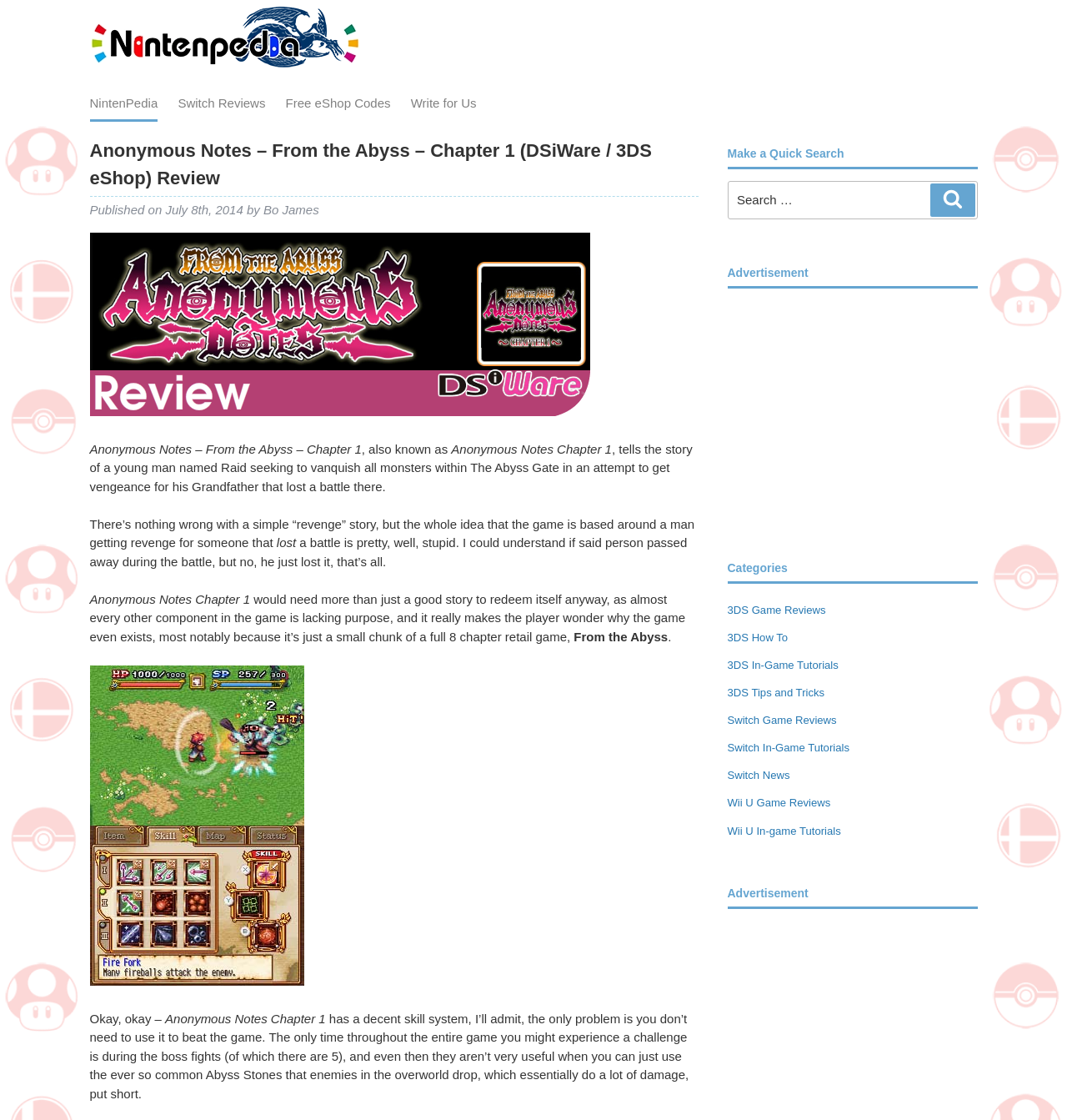Show the bounding box coordinates of the element that should be clicked to complete the task: "Click on the 'Write for Us' link".

[0.385, 0.078, 0.447, 0.106]